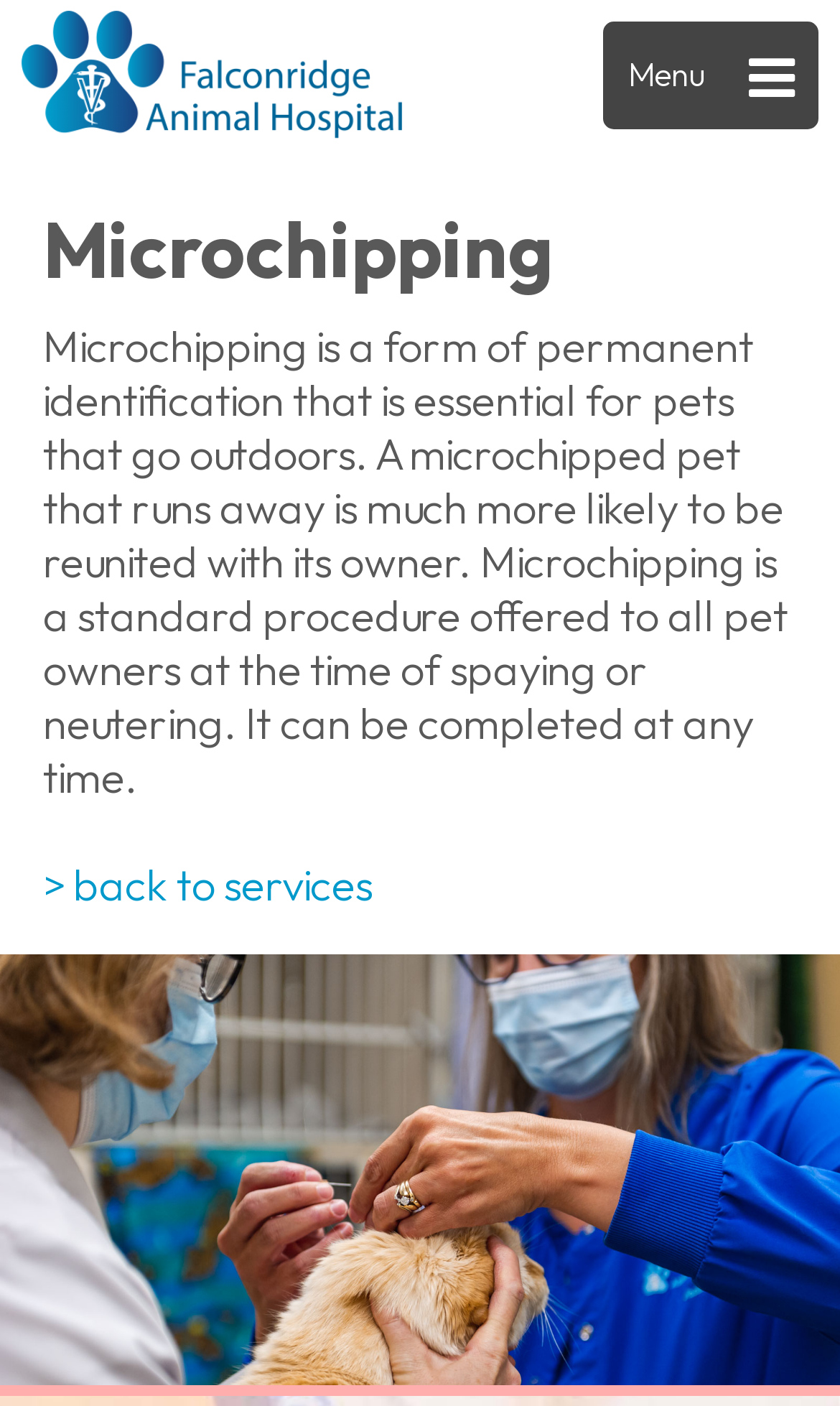Provide the bounding box for the UI element matching this description: "parent_node: Menu".

[0.026, 0.008, 0.174, 0.1]